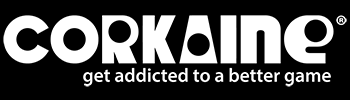Provide a brief response to the question using a single word or phrase: 
What is the purpose of the trademark symbol in the logo?

Indicates registered status